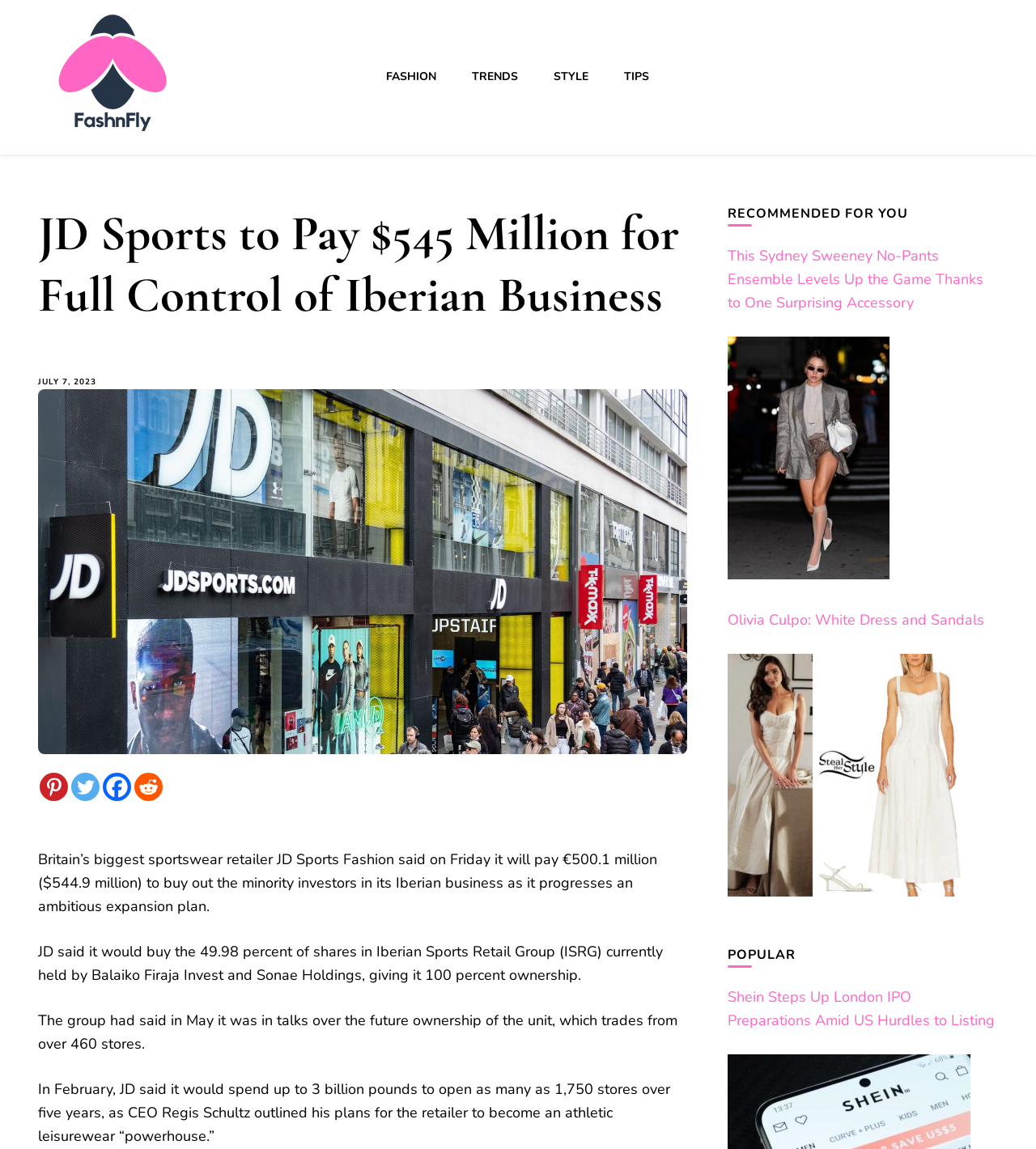What is the name of the sportswear retailer?
Refer to the image and provide a concise answer in one word or phrase.

JD Sports Fashion